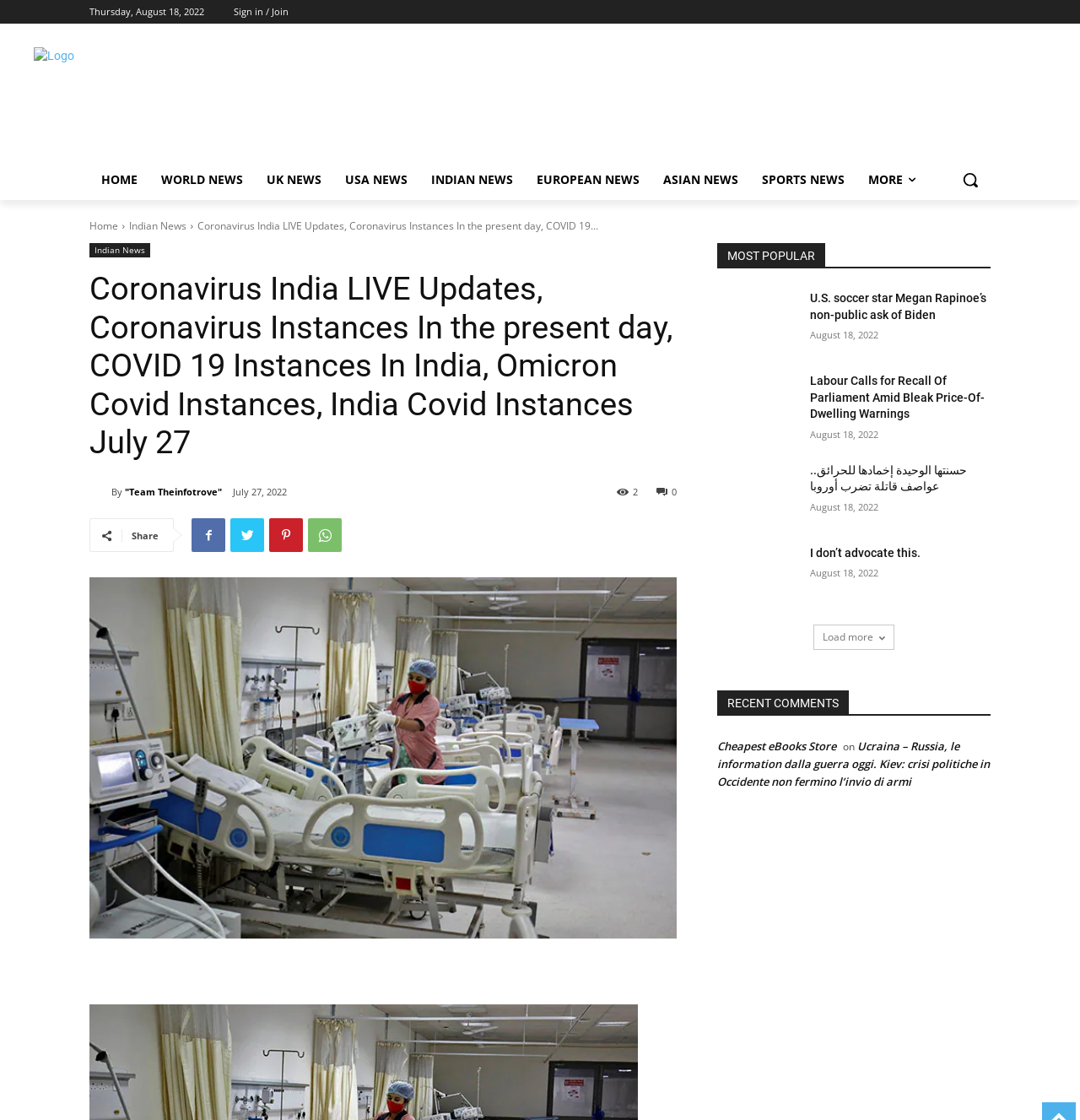Kindly determine the bounding box coordinates for the area that needs to be clicked to execute this instruction: "Log In".

None